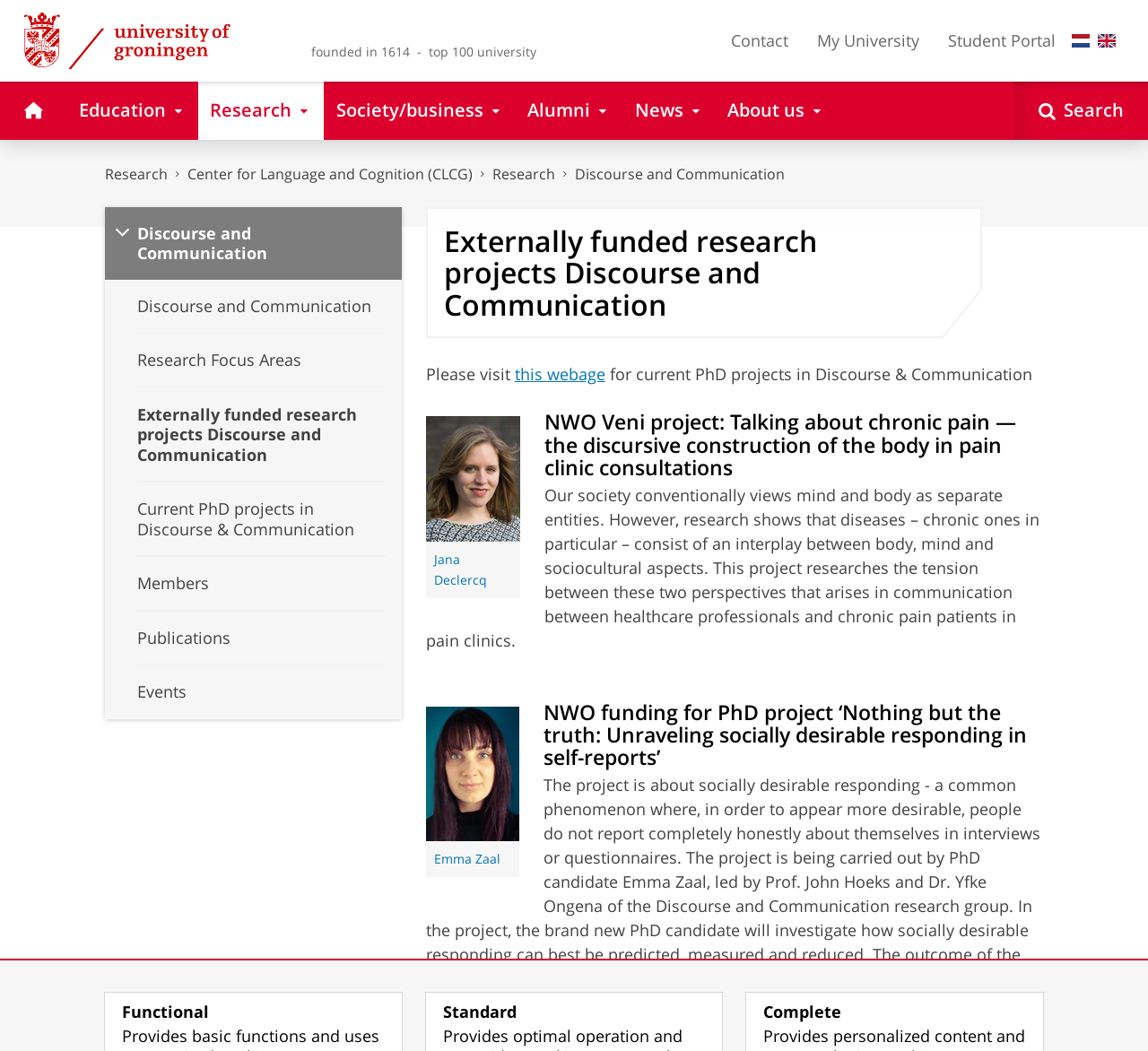Provide the bounding box coordinates of the area you need to click to execute the following instruction: "Click the 'Contact' link".

[0.626, 0.005, 0.697, 0.072]